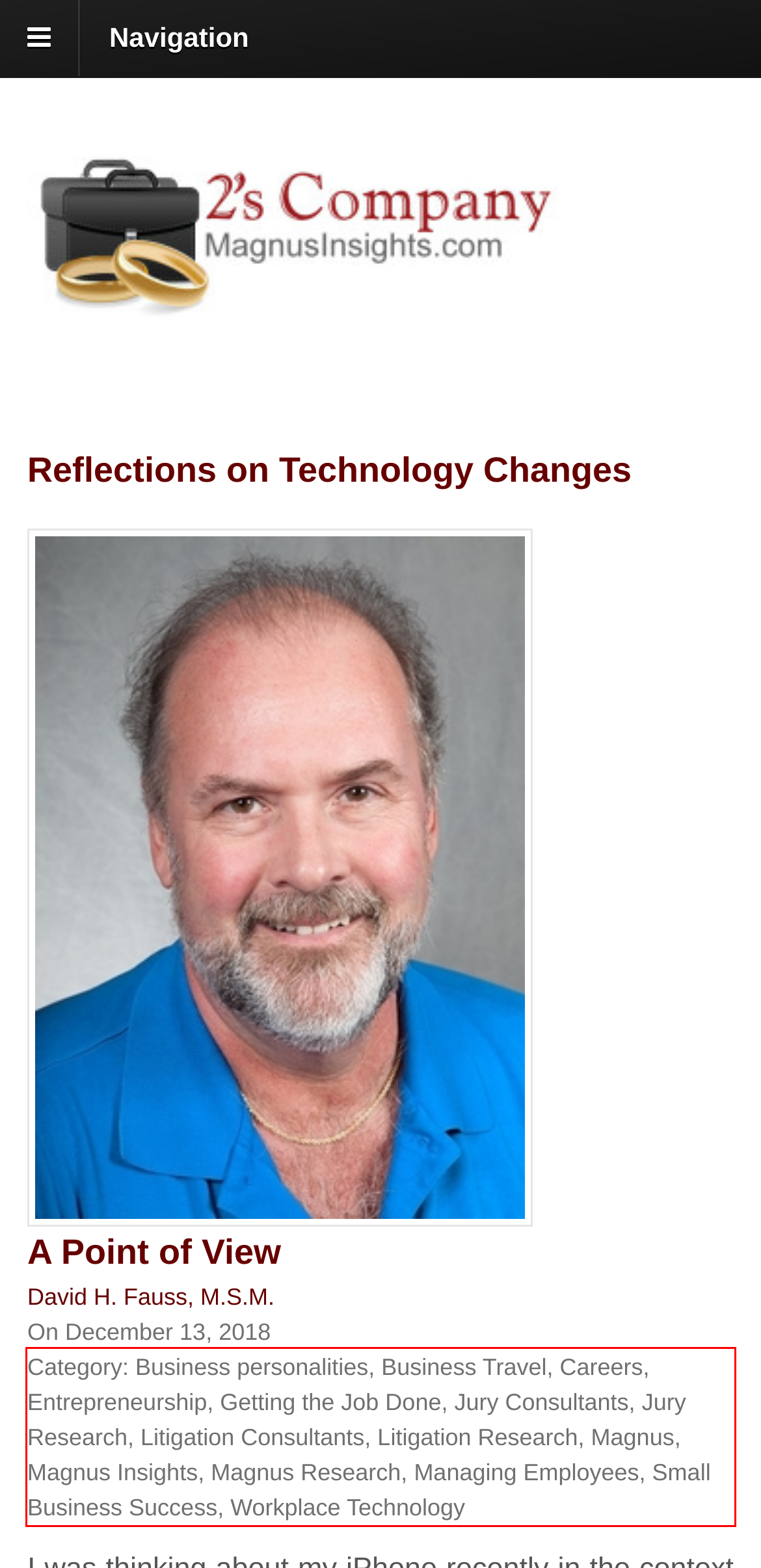Please analyze the provided webpage screenshot and perform OCR to extract the text content from the red rectangle bounding box.

Category: Business personalities, Business Travel, Careers, Entrepreneurship, Getting the Job Done, Jury Consultants, Jury Research, Litigation Consultants, Litigation Research, Magnus, Magnus Insights, Magnus Research, Managing Employees, Small Business Success, Workplace Technology